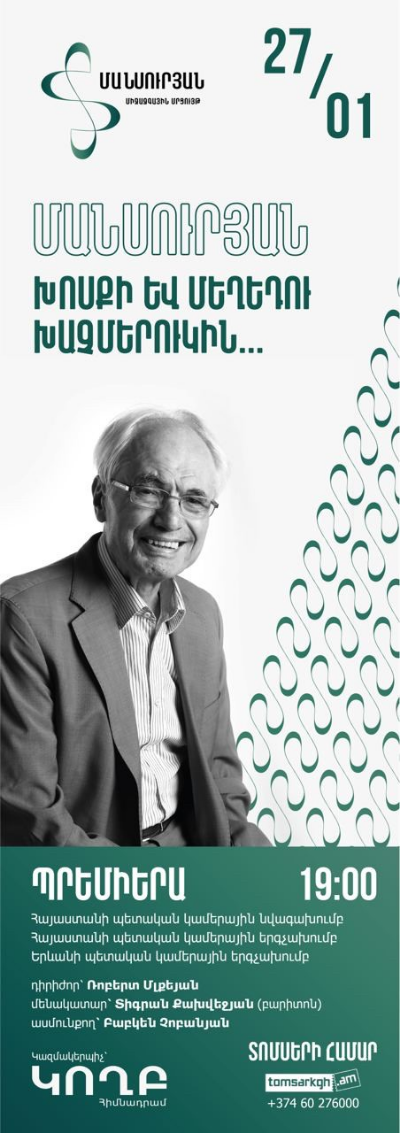Where is the event taking place?
Using the visual information from the image, give a one-word or short-phrase answer.

Aram Khachatryan Music Hall